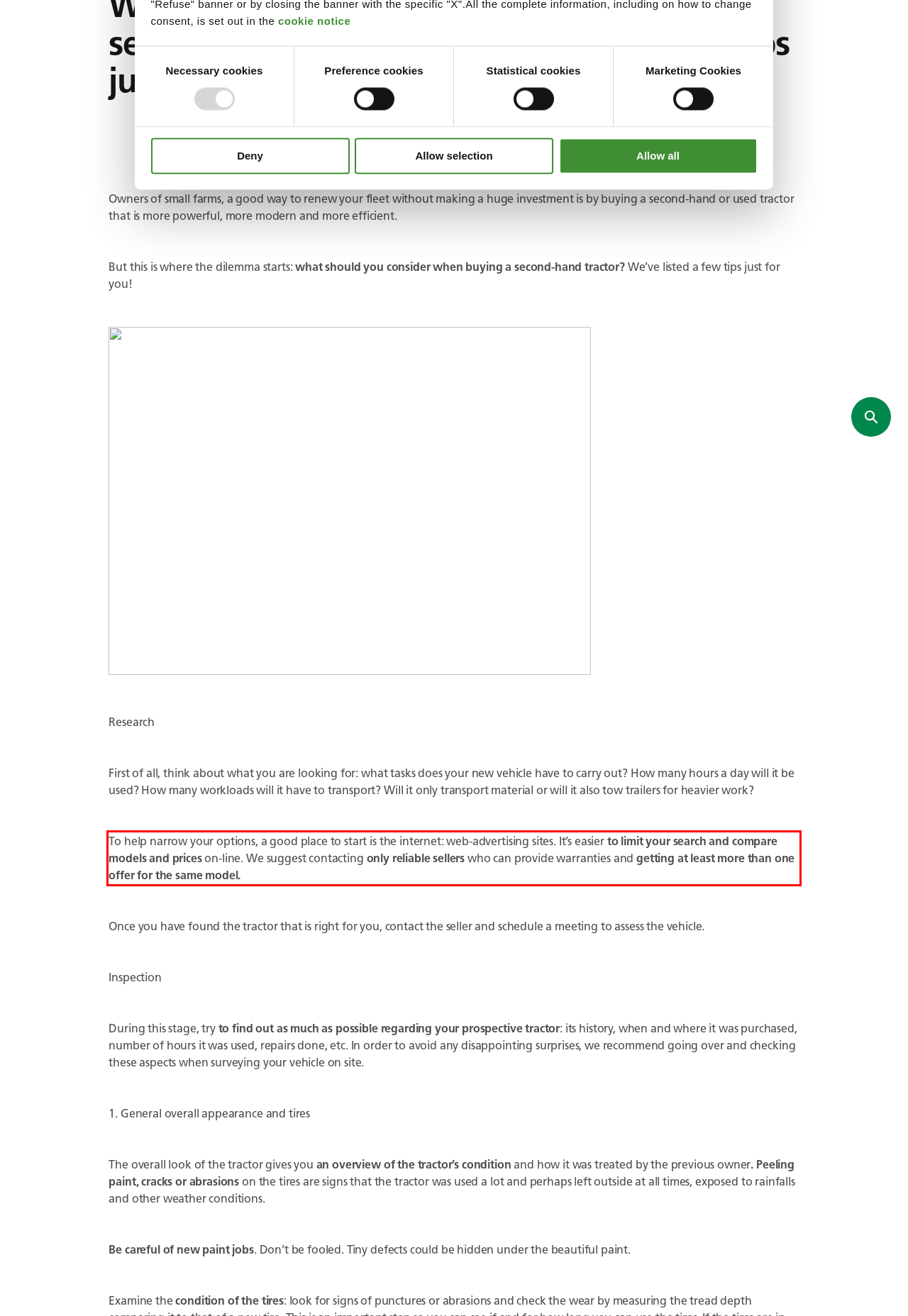You are given a screenshot with a red rectangle. Identify and extract the text within this red bounding box using OCR.

To help narrow your options, a good place to start is the internet: web-advertising sites. It’s easier to limit your search and compare models and prices on-line. We suggest contacting only reliable sellers who can provide warranties and getting at least more than one offer for the same model.